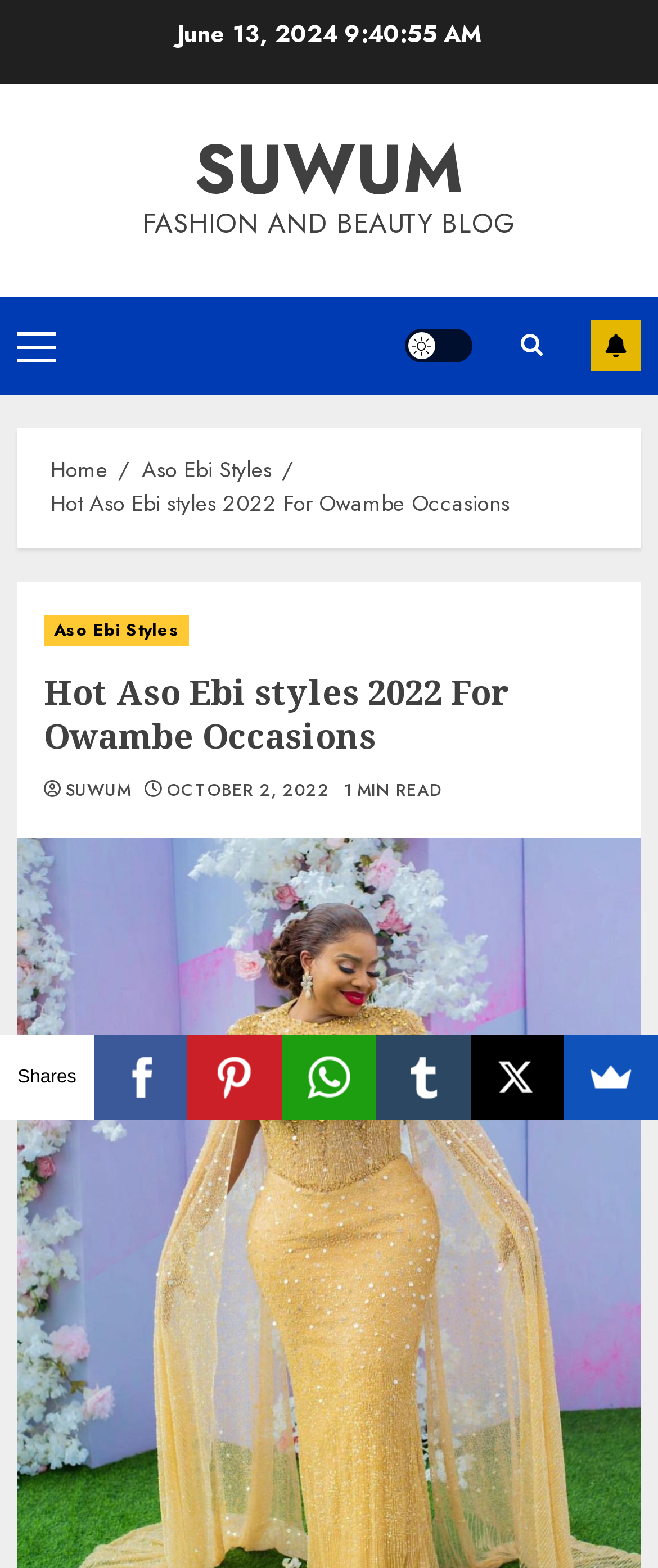How many social media sharing options are available?
Using the visual information, reply with a single word or short phrase.

5